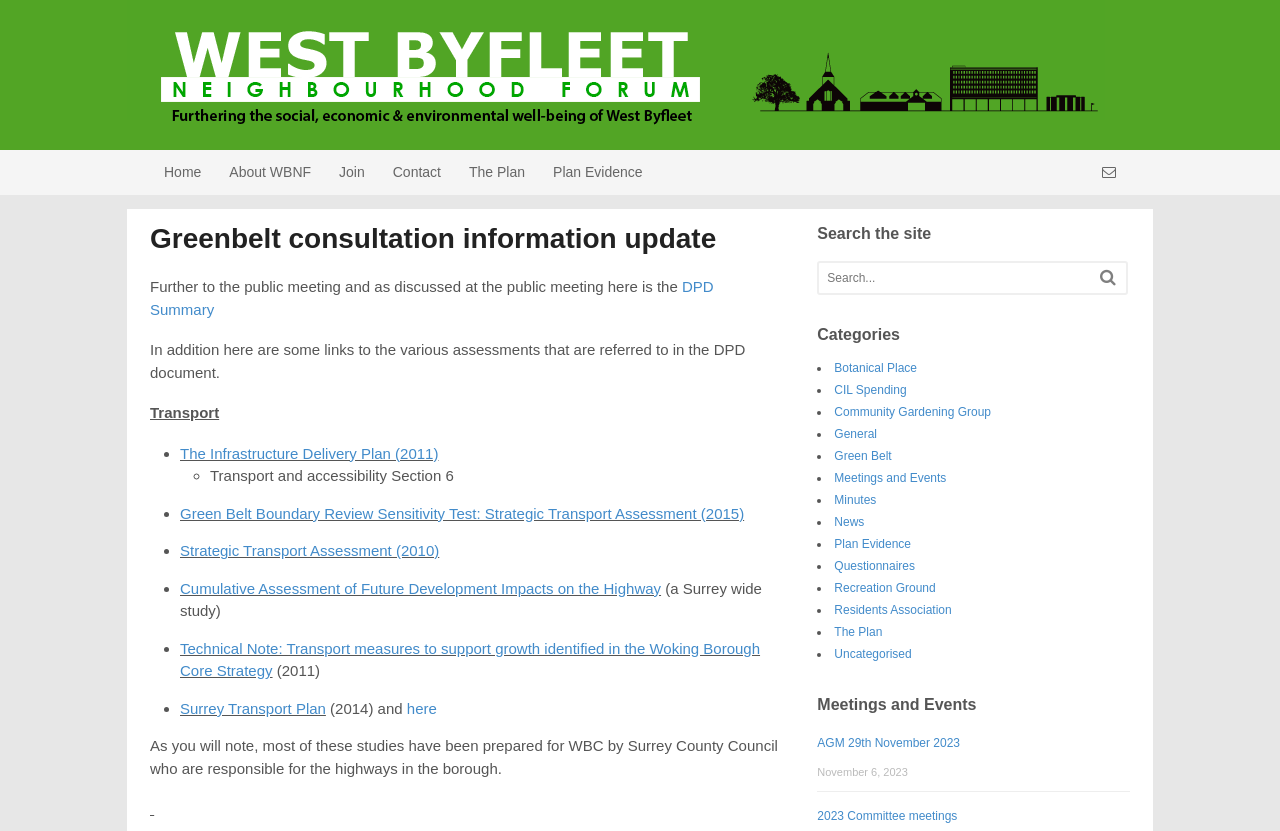What is the category of the link 'Community Gardening Group'?
Please look at the screenshot and answer in one word or a short phrase.

General